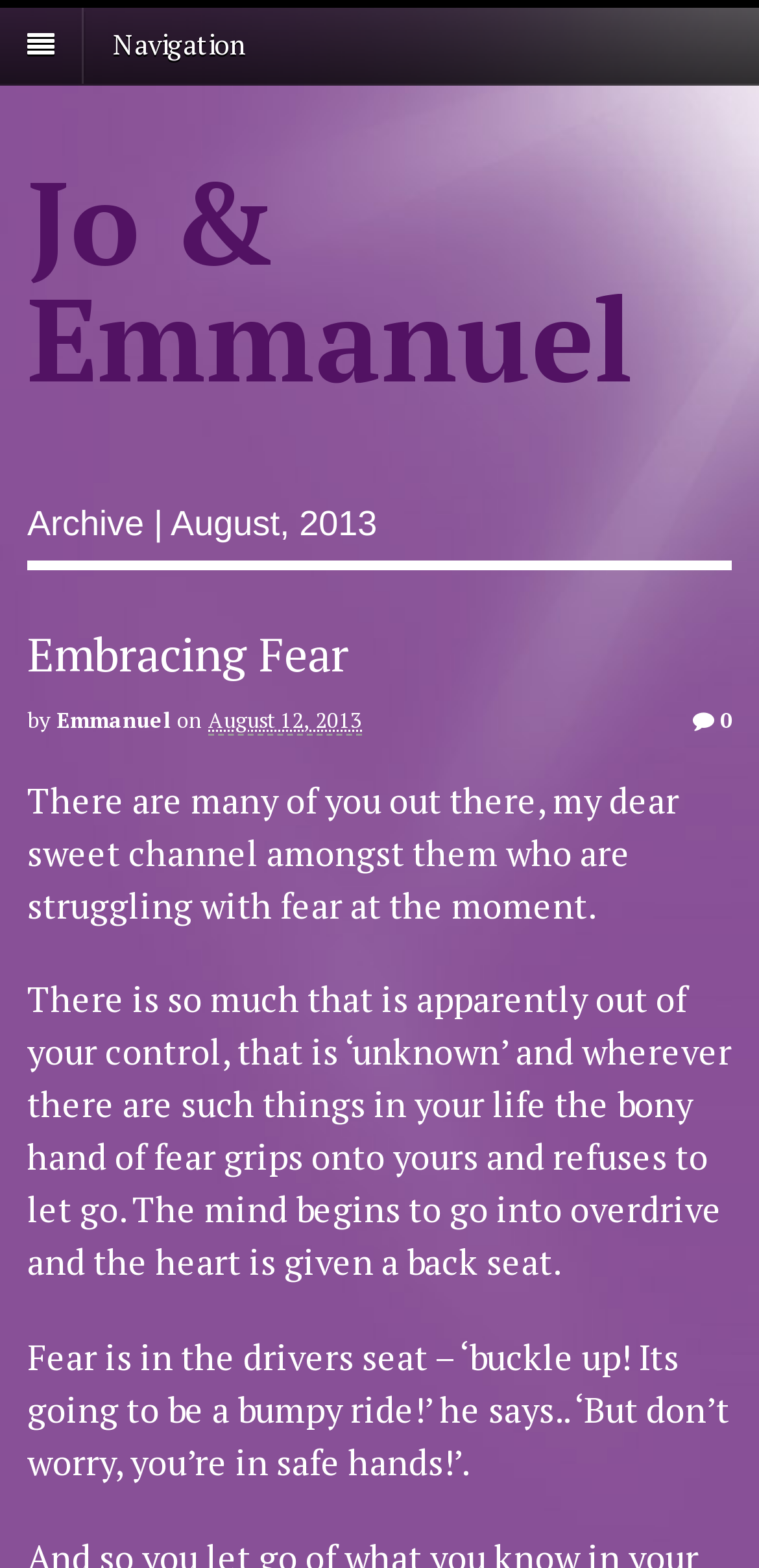Please give a succinct answer to the question in one word or phrase:
What is the title of the archive?

August, 2013